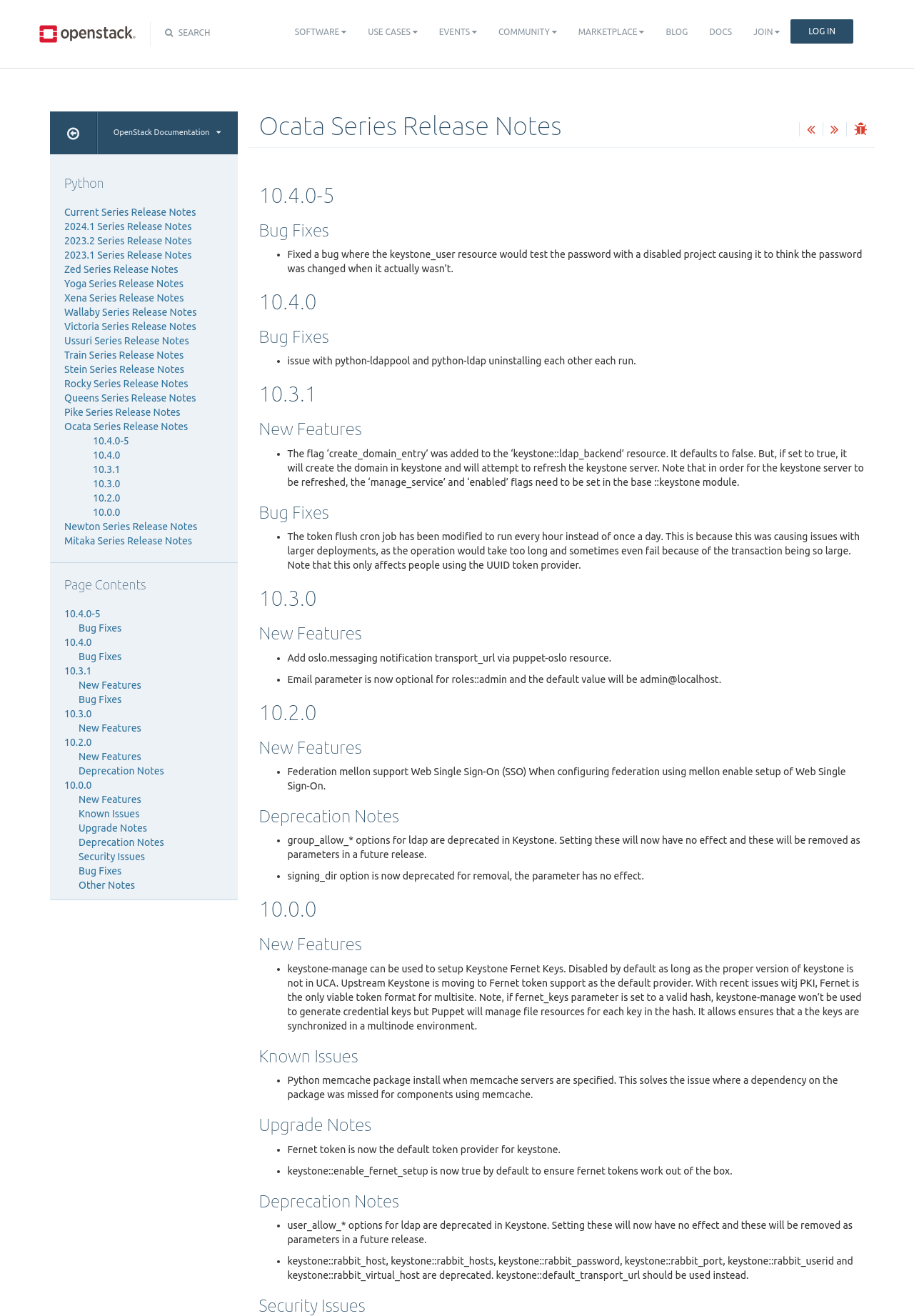Determine the bounding box coordinates of the clickable region to carry out the instruction: "Visit DECOR page".

None